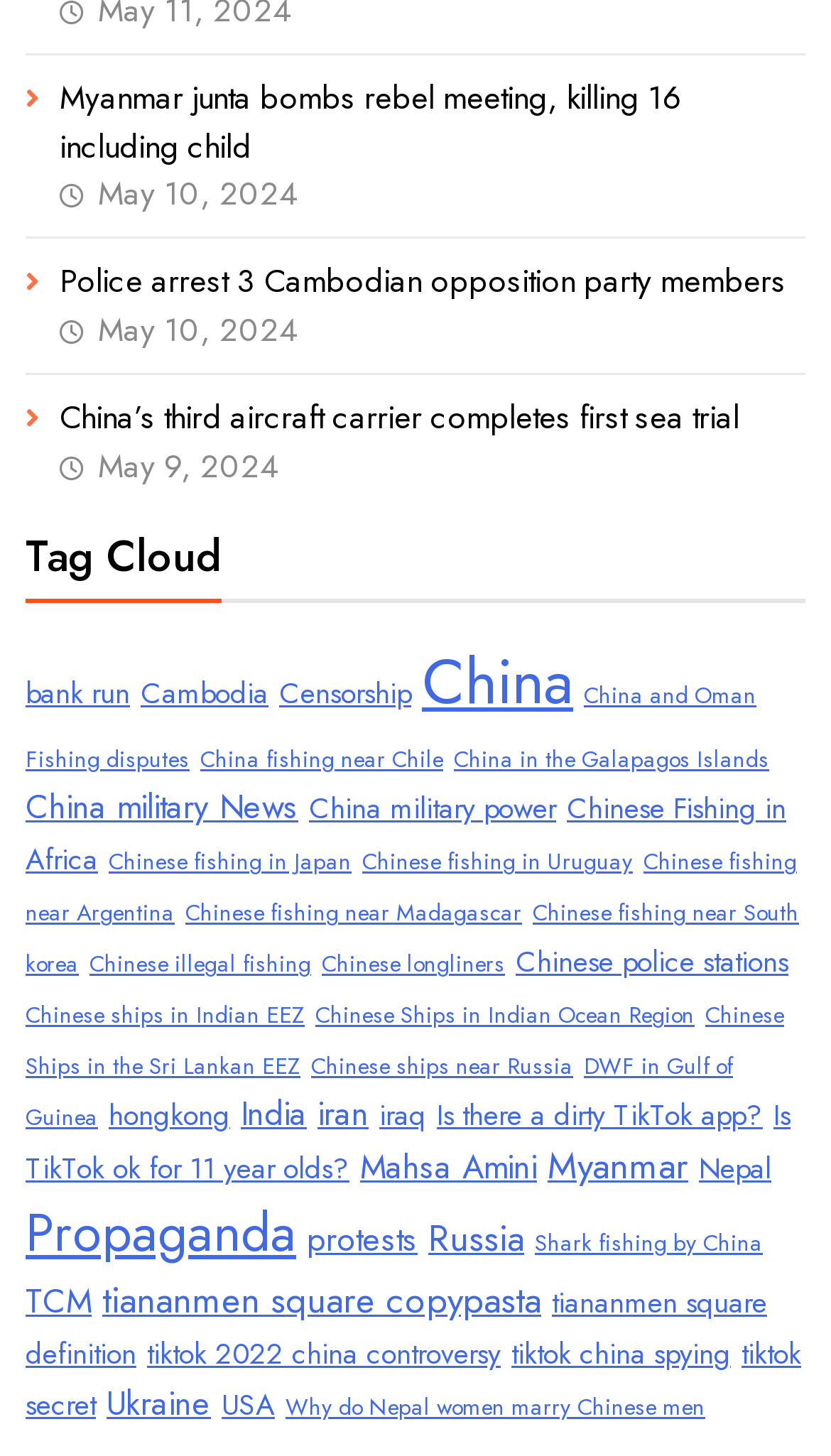Determine the bounding box for the UI element as described: "Chinese Fishing in Africa". The coordinates should be represented as four float numbers between 0 and 1, formatted as [left, top, right, bottom].

[0.031, 0.542, 0.946, 0.605]